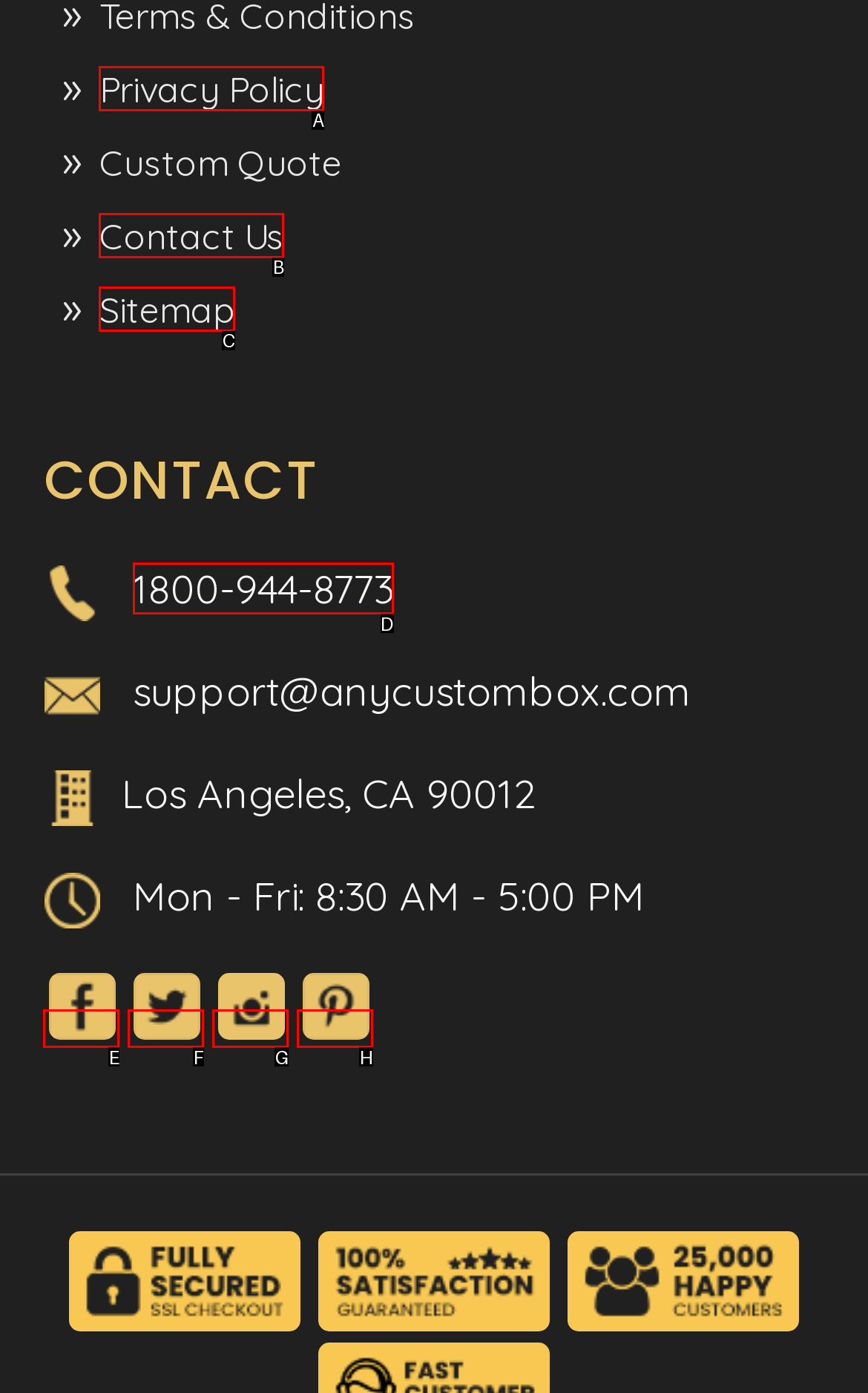Which option should I select to accomplish the task: Call the phone number? Respond with the corresponding letter from the given choices.

D